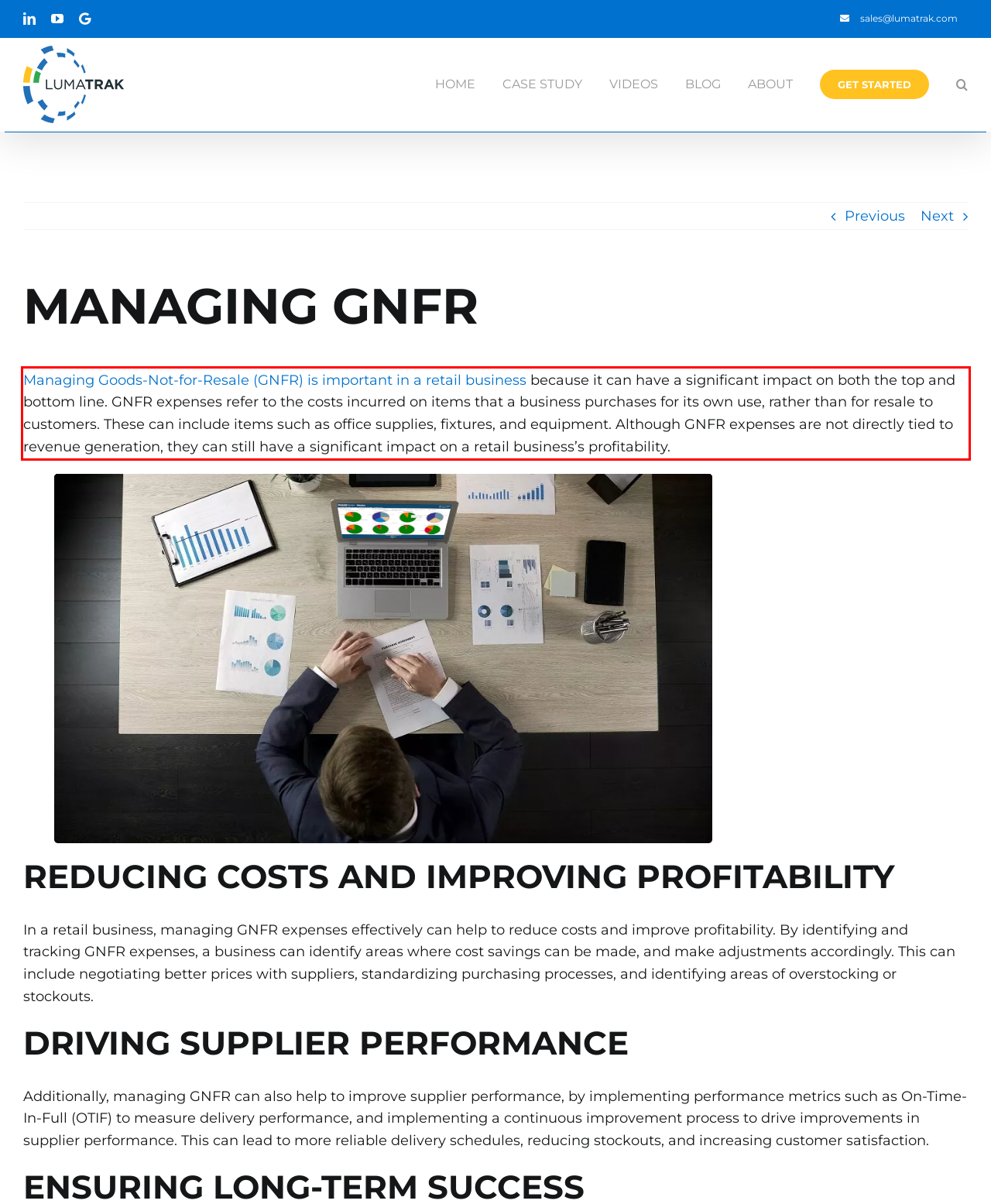Please perform OCR on the UI element surrounded by the red bounding box in the given webpage screenshot and extract its text content.

Managing Goods-Not-for-Resale (GNFR) is important in a retail business because it can have a significant impact on both the top and bottom line. GNFR expenses refer to the costs incurred on items that a business purchases for its own use, rather than for resale to customers. These can include items such as office supplies, fixtures, and equipment. Although GNFR expenses are not directly tied to revenue generation, they can still have a significant impact on a retail business’s profitability.